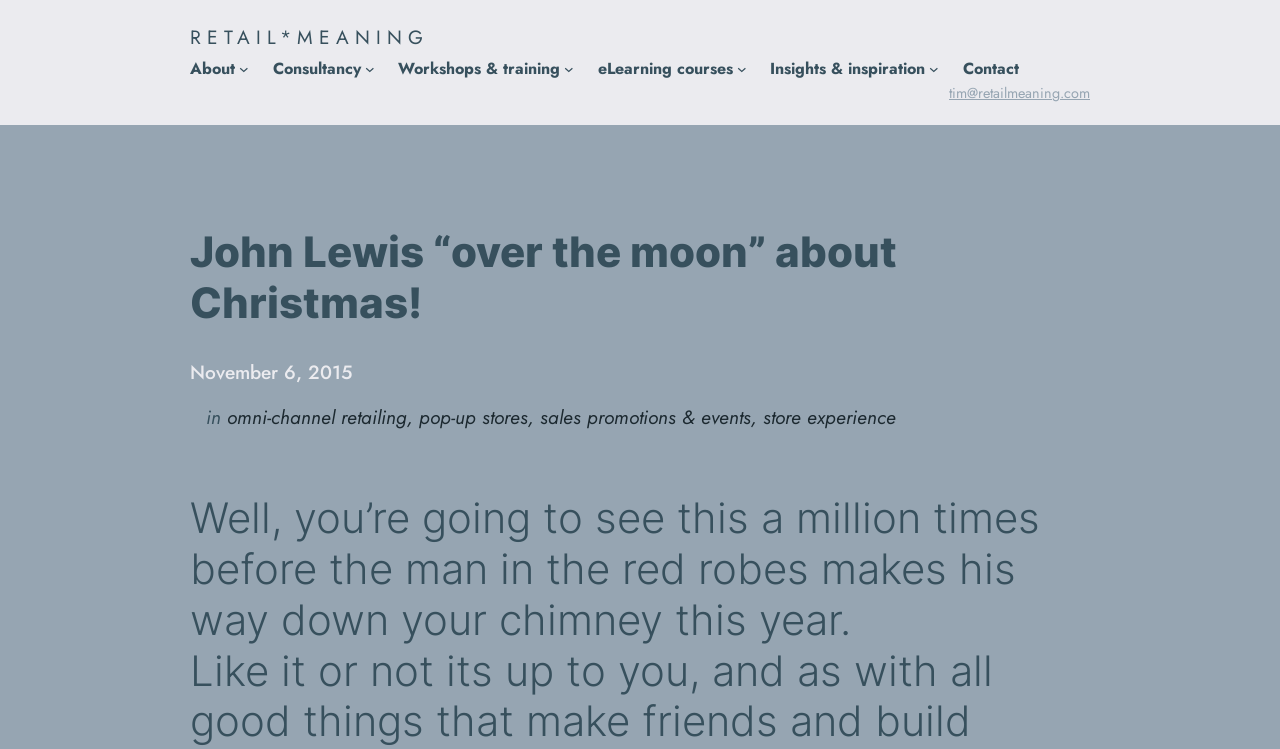Identify the bounding box coordinates for the region to click in order to carry out this instruction: "Read the article published on November 6, 2015". Provide the coordinates using four float numbers between 0 and 1, formatted as [left, top, right, bottom].

[0.148, 0.478, 0.275, 0.515]